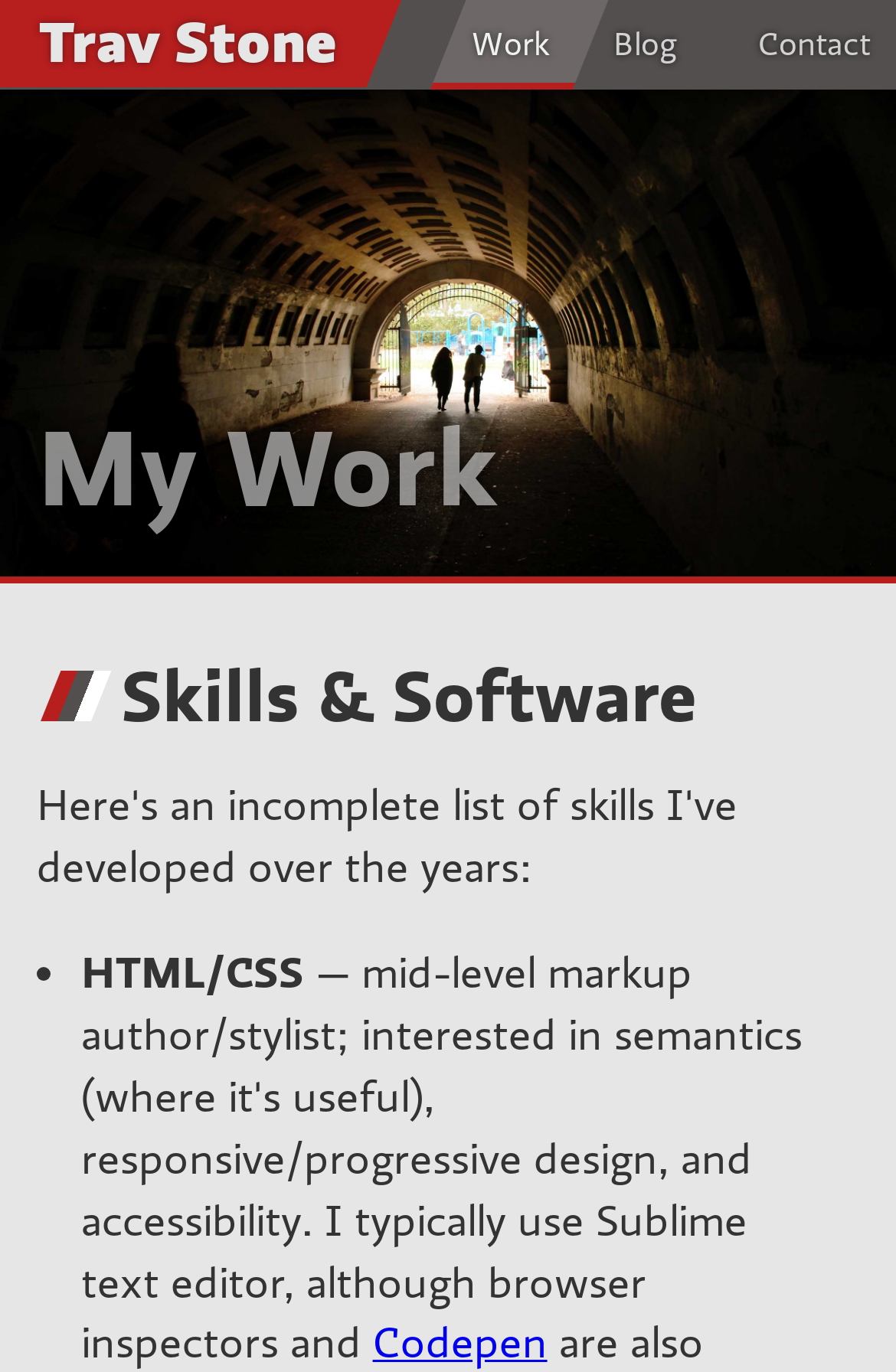Provide the bounding box coordinates of the HTML element described by the text: "Work". The coordinates should be in the format [left, top, right, bottom] with values between 0 and 1.

[0.48, 0.0, 0.68, 0.065]